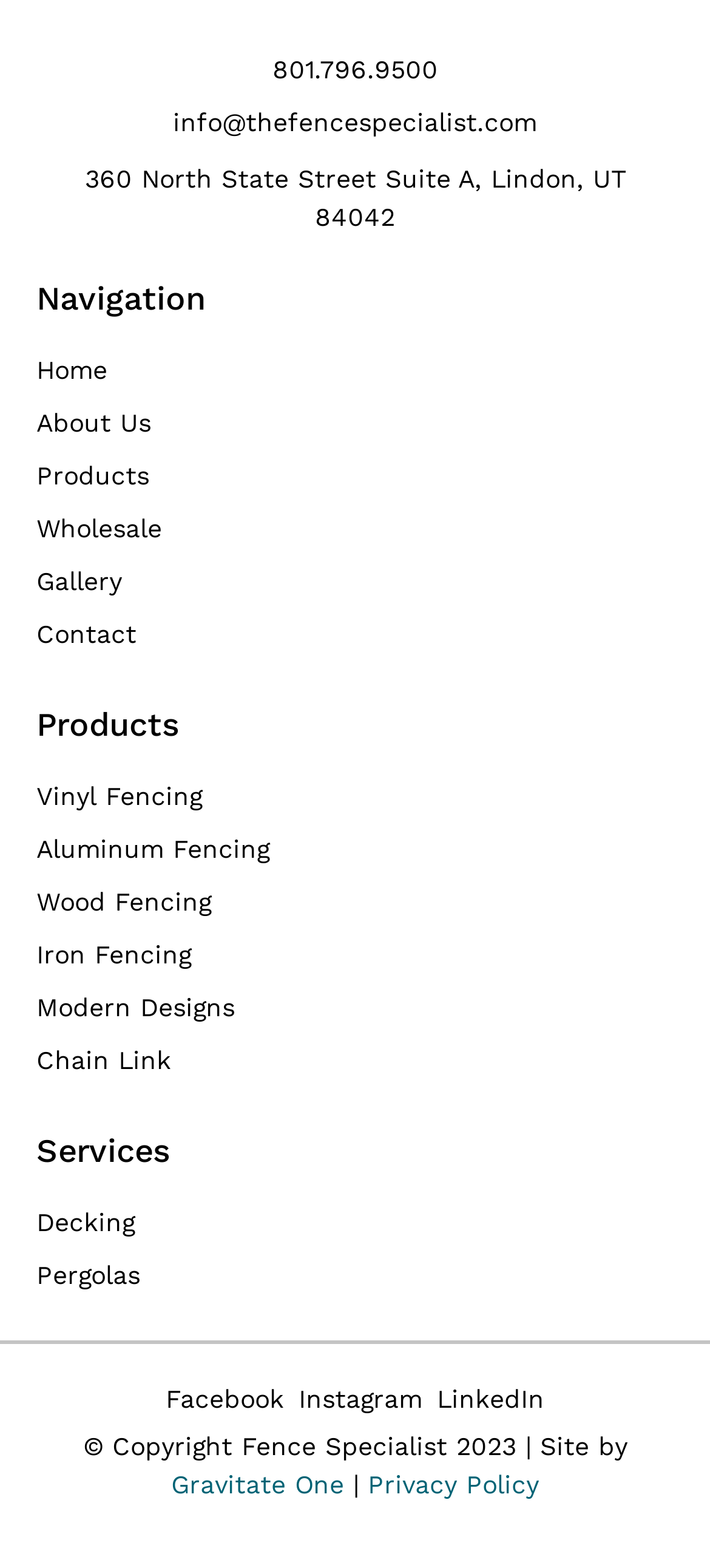Using the format (top-left x, top-left y, bottom-right x, bottom-right y), provide the bounding box coordinates for the described UI element. All values should be floating point numbers between 0 and 1: Gravitate One

[0.241, 0.938, 0.485, 0.956]